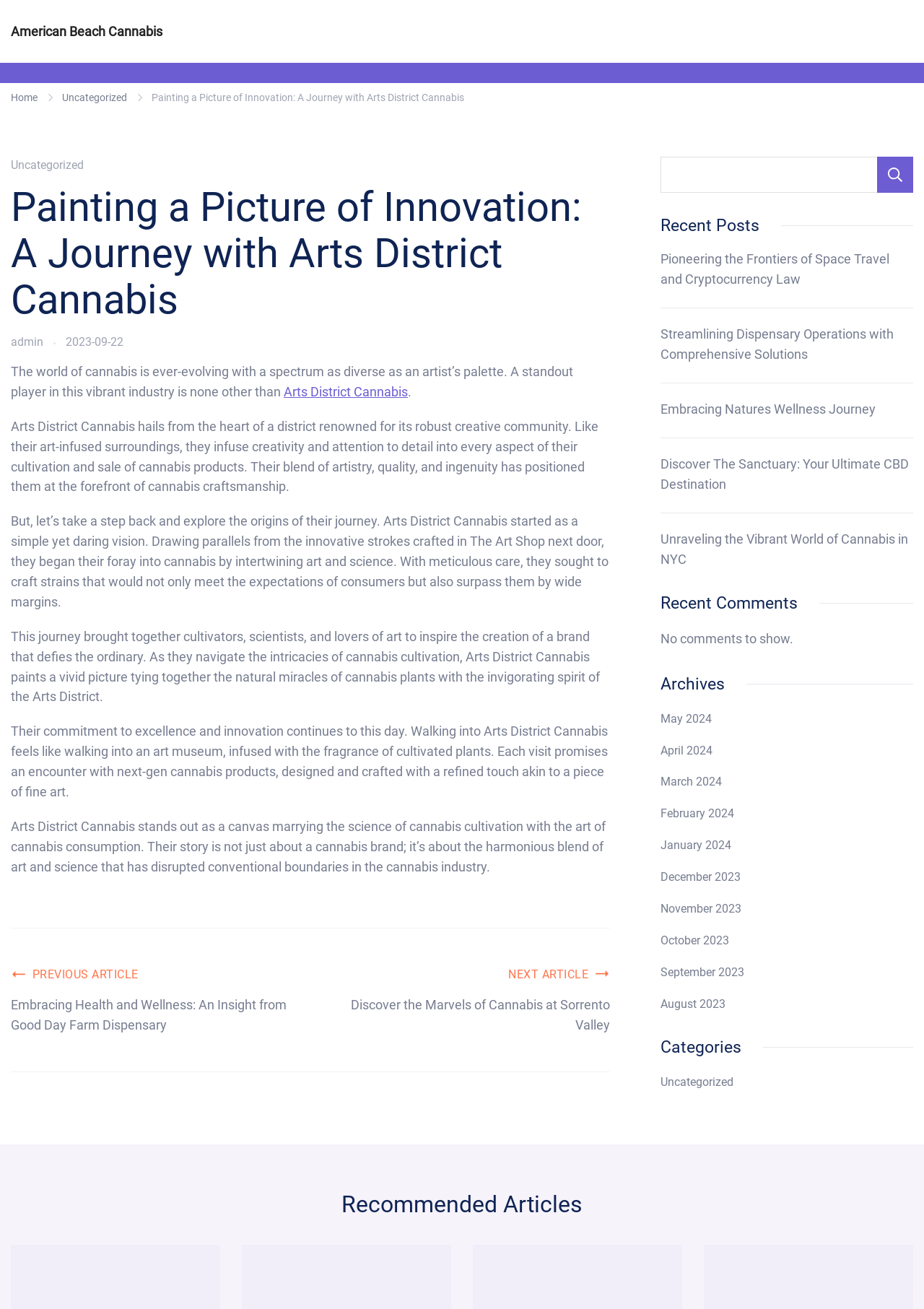Given the content of the image, can you provide a detailed answer to the question?
What is the name of the next article?

The next article is linked below the current article, with the text 'Embracing Health and Wellness: An Insight from Good Day Farm Dispensary', indicating that it is the next article in the series.